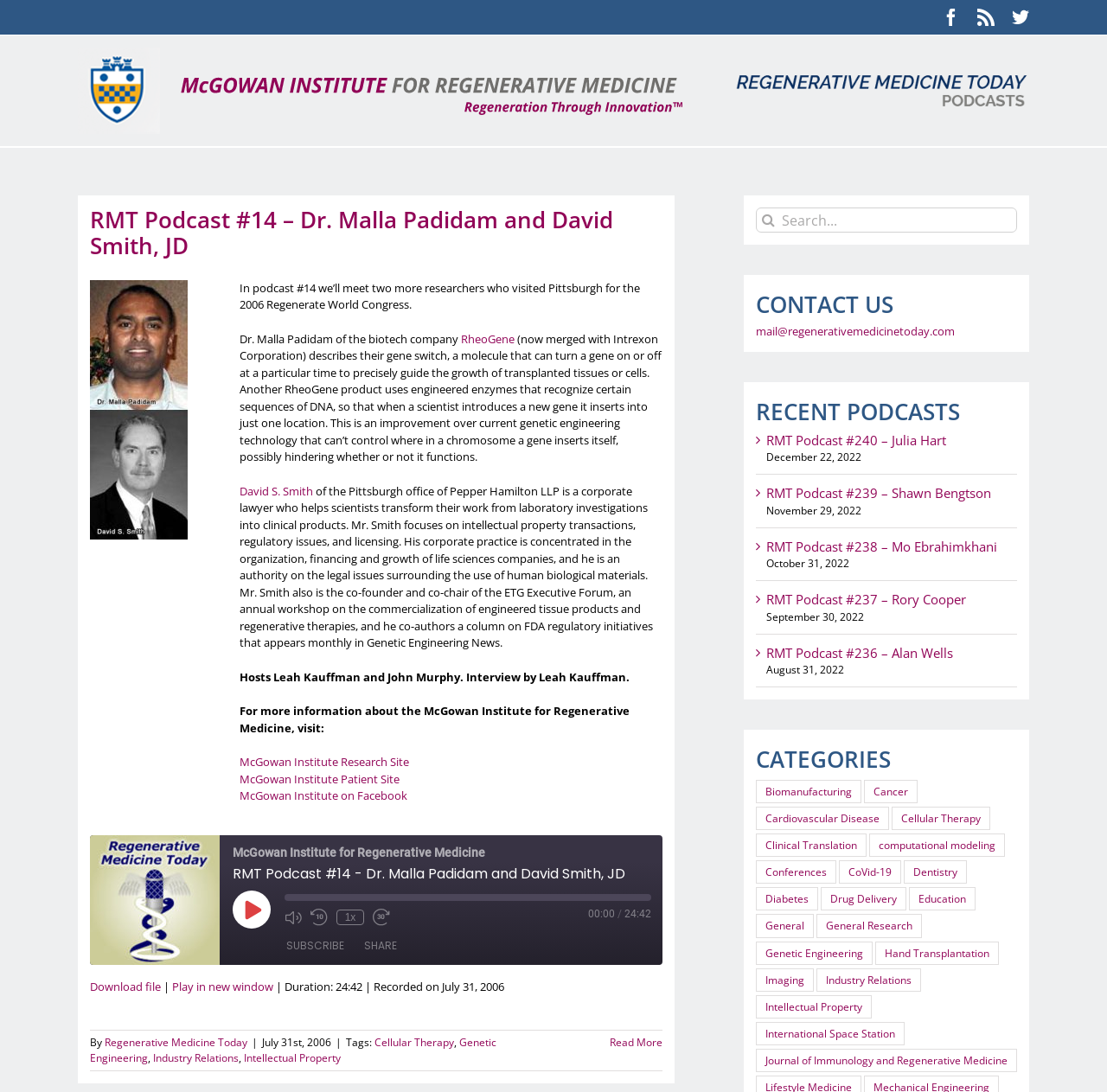Pinpoint the bounding box coordinates of the clickable area necessary to execute the following instruction: "Search for something". The coordinates should be given as four float numbers between 0 and 1, namely [left, top, right, bottom].

[0.683, 0.19, 0.919, 0.213]